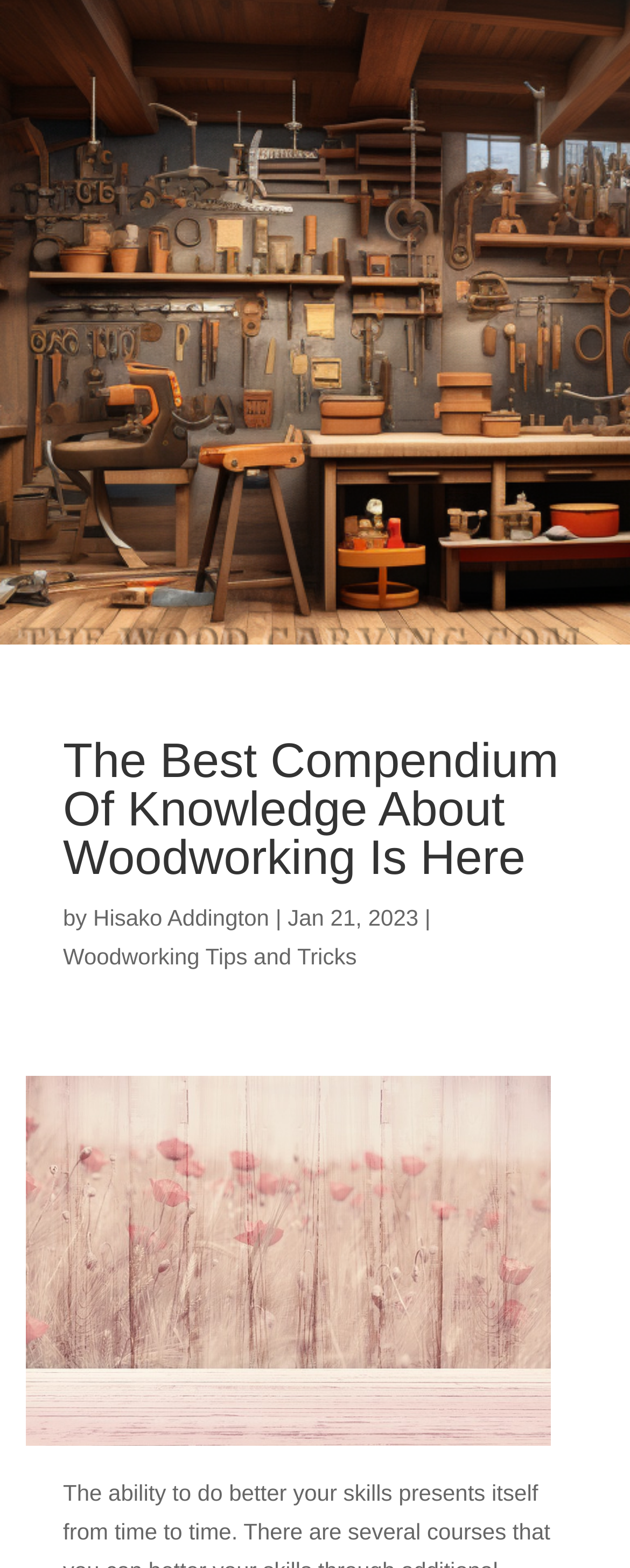Describe the webpage in detail, including text, images, and layout.

The webpage is about woodworking, specifically featuring a compendium of knowledge on the topic. At the top, there is a prominent heading that reads "The Best Compendium Of Knowledge About Woodworking Is Here". Below this heading, there is a byline that includes the author's name, "Hisako Addington", along with the date "Jan 21, 2023". 

To the right of the byline, there is a link to "Woodworking Tips and Tricks". 

Taking up a significant portion of the page is a large image, which is positioned near the bottom and spans almost the entire width of the page.